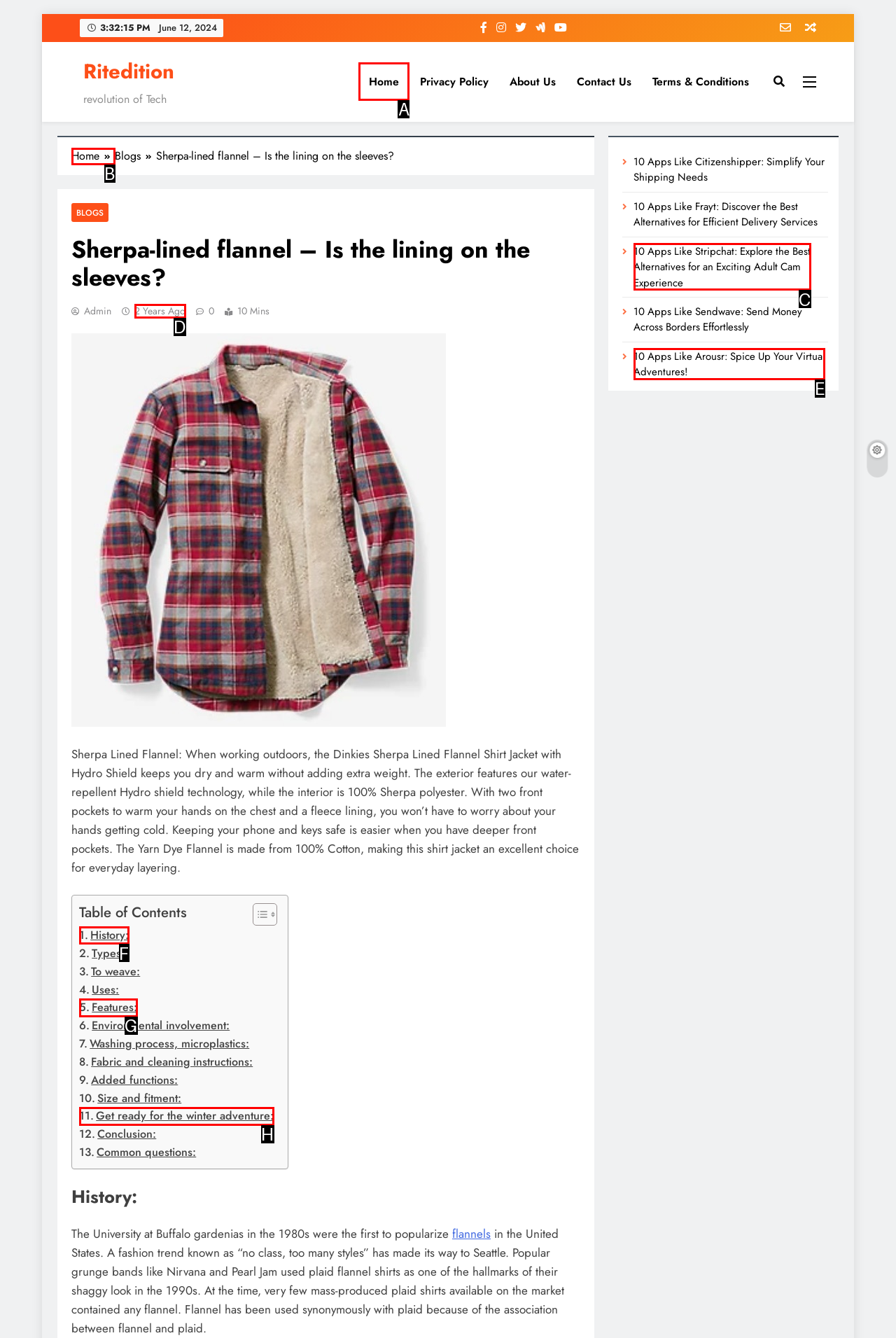Determine which element should be clicked for this task: Click on the 'Home' link
Answer with the letter of the selected option.

A